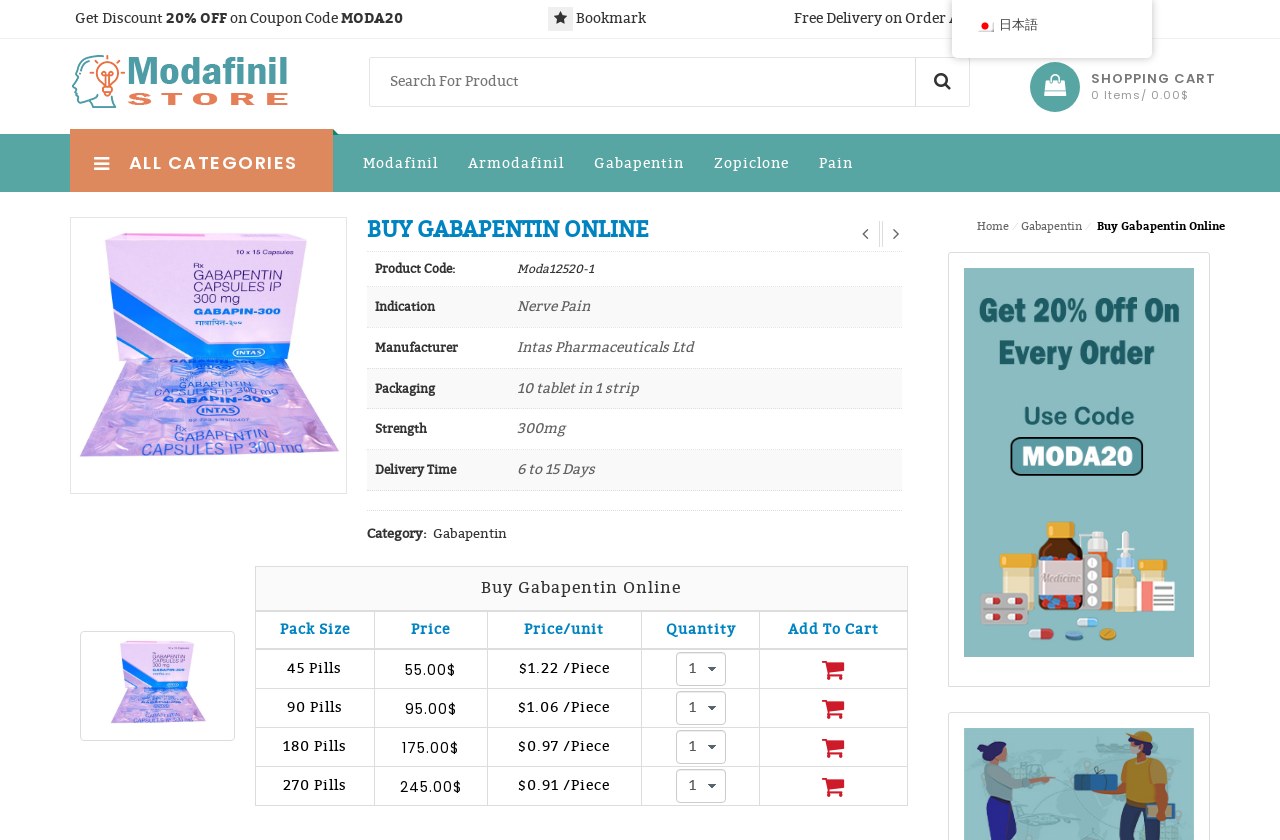Locate the bounding box coordinates of the clickable element to fulfill the following instruction: "Go to shopping cart". Provide the coordinates as four float numbers between 0 and 1 in the format [left, top, right, bottom].

[0.805, 0.073, 0.957, 0.141]